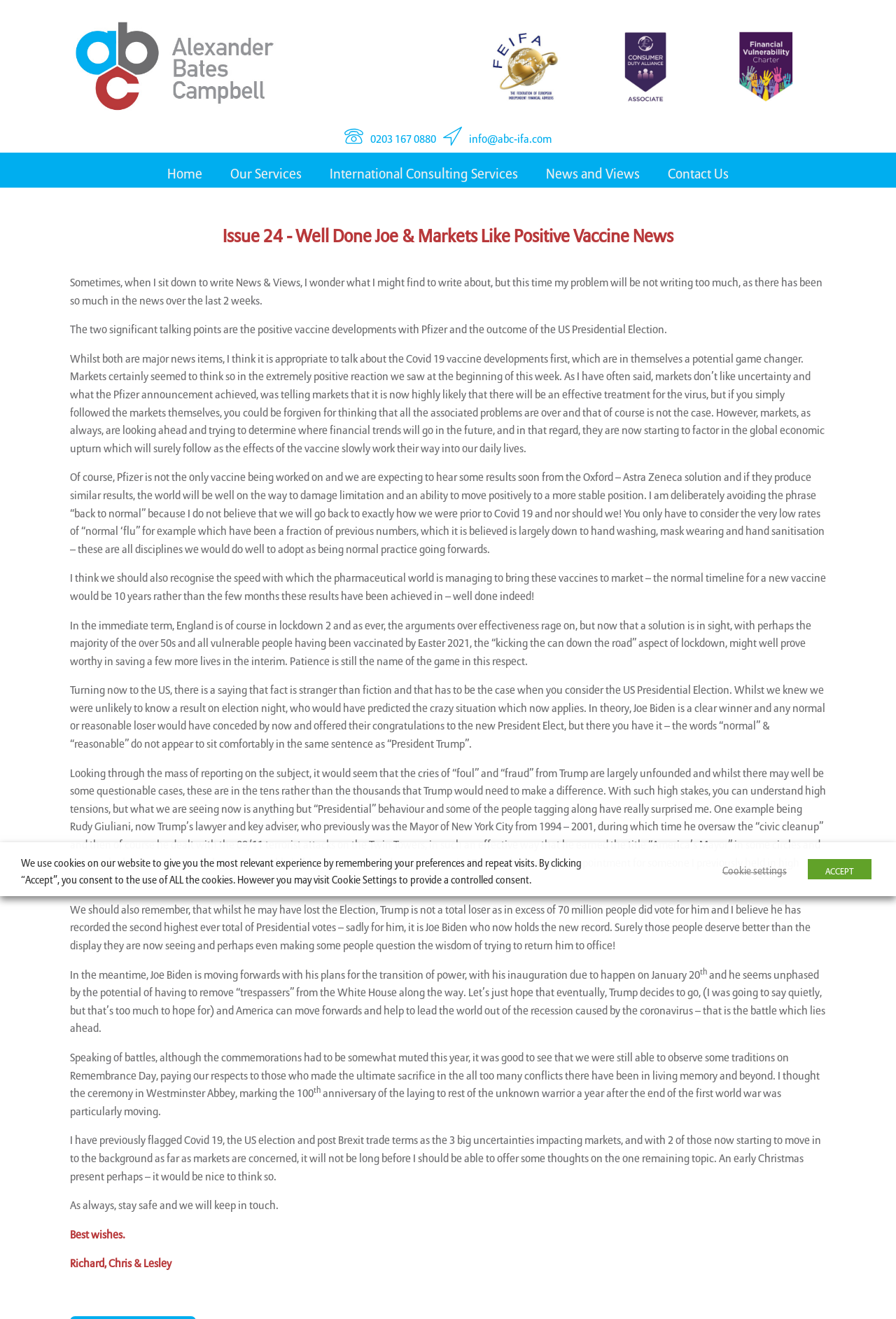Utilize the details in the image to thoroughly answer the following question: What is the phone number on the webpage?

The phone number on the webpage is 0203 167 0880, which is a link element with a bounding box of [0.413, 0.1, 0.487, 0.106]. It is located below the logo images and has a description of '0203 167 0880'.